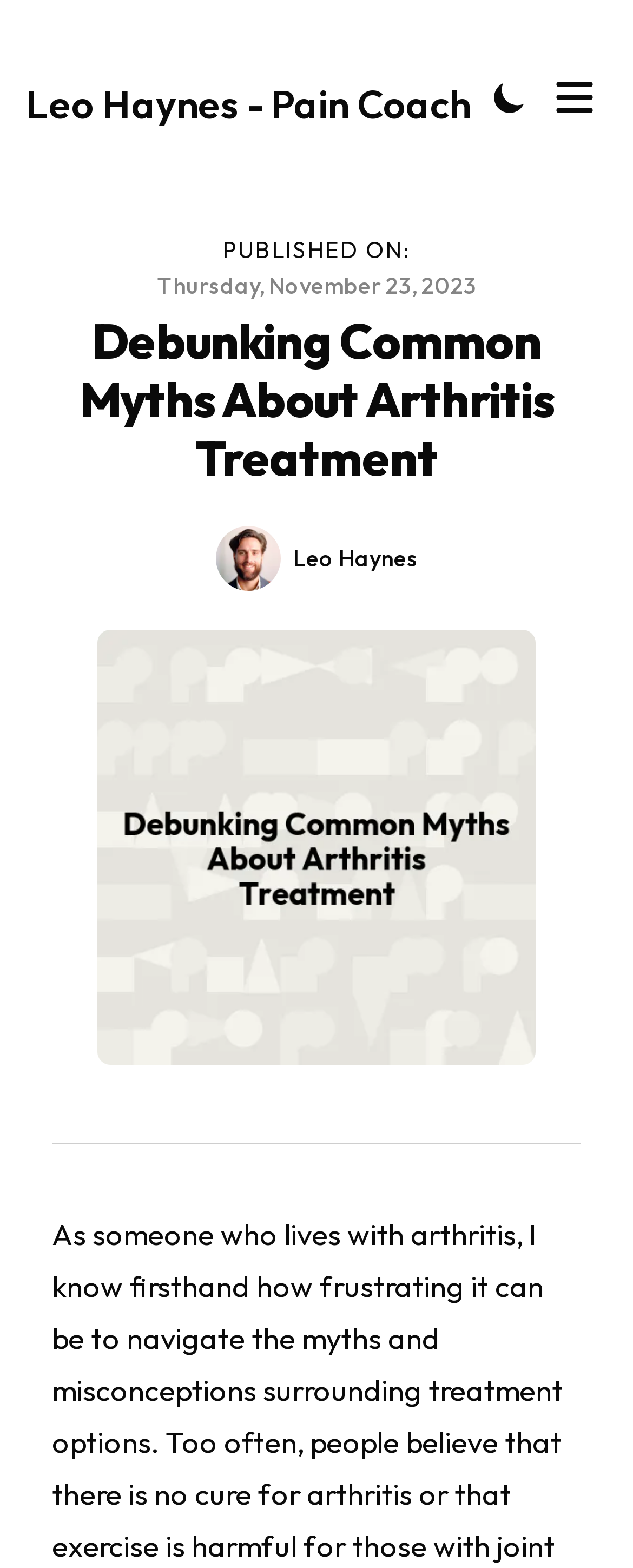Please determine and provide the text content of the webpage's heading.

Debunking Common Myths About Arthritis Treatment